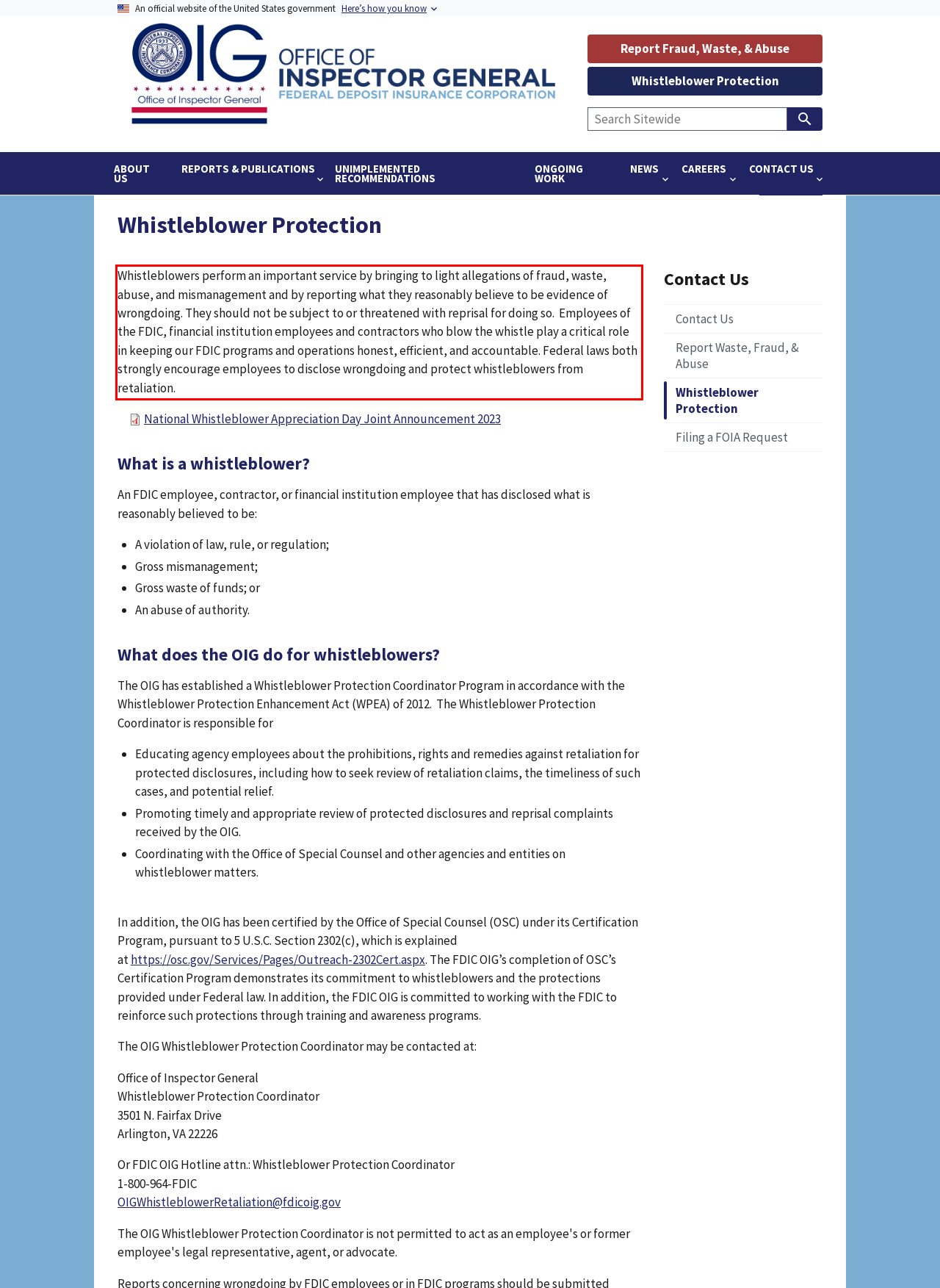Using the provided screenshot of a webpage, recognize and generate the text found within the red rectangle bounding box.

Whistleblowers perform an important service by bringing to light allegations of fraud, waste, abuse, and mismanagement and by reporting what they reasonably believe to be evidence of wrongdoing. They should not be subject to or threatened with reprisal for doing so. Employees of the FDIC, financial institution employees and contractors who blow the whistle play a critical role in keeping our FDIC programs and operations honest, efficient, and accountable. Federal laws both strongly encourage employees to disclose wrongdoing and protect whistleblowers from retaliation.